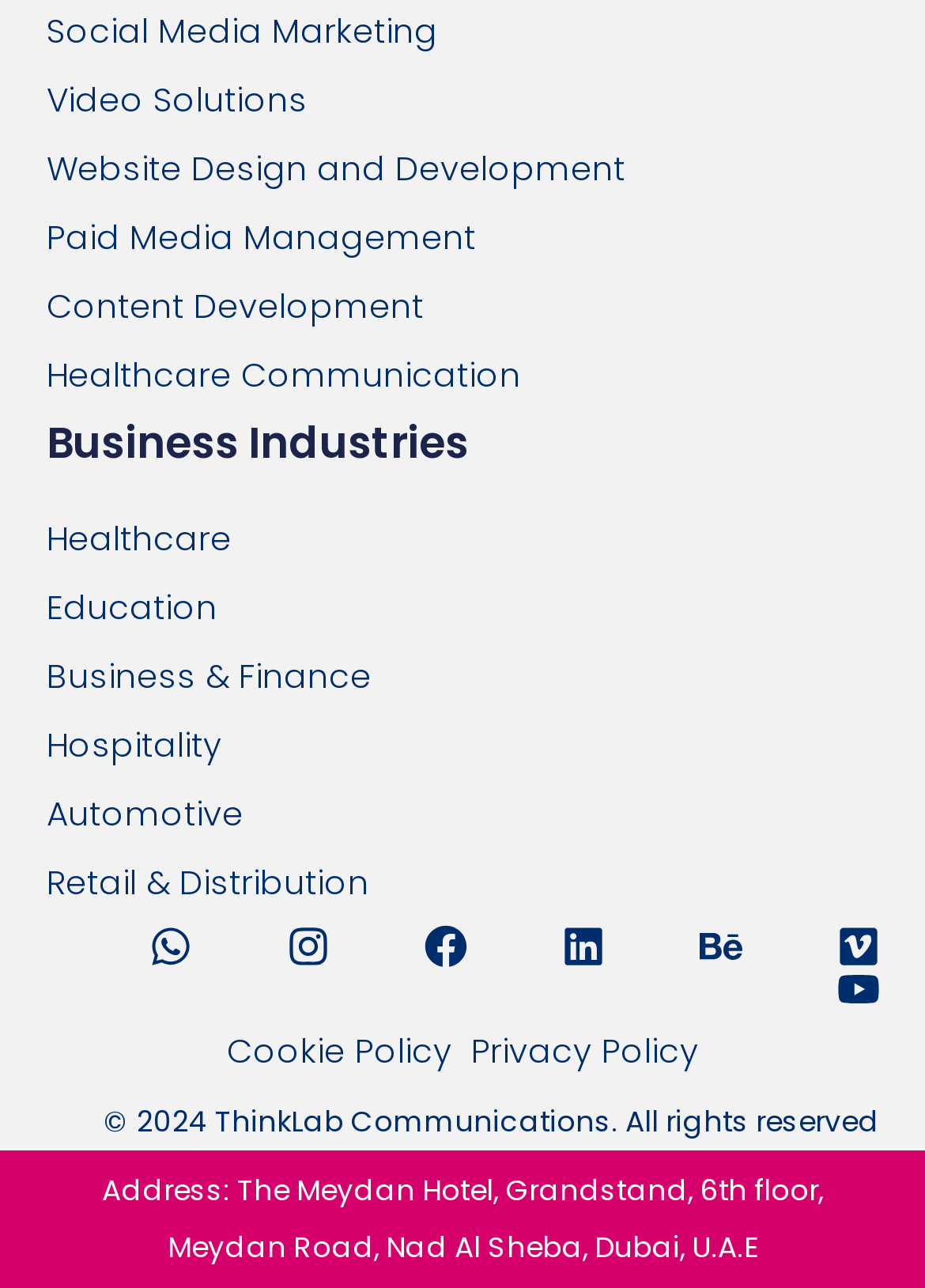Show the bounding box coordinates of the region that should be clicked to follow the instruction: "Read about Business Industries."

[0.05, 0.324, 0.95, 0.363]